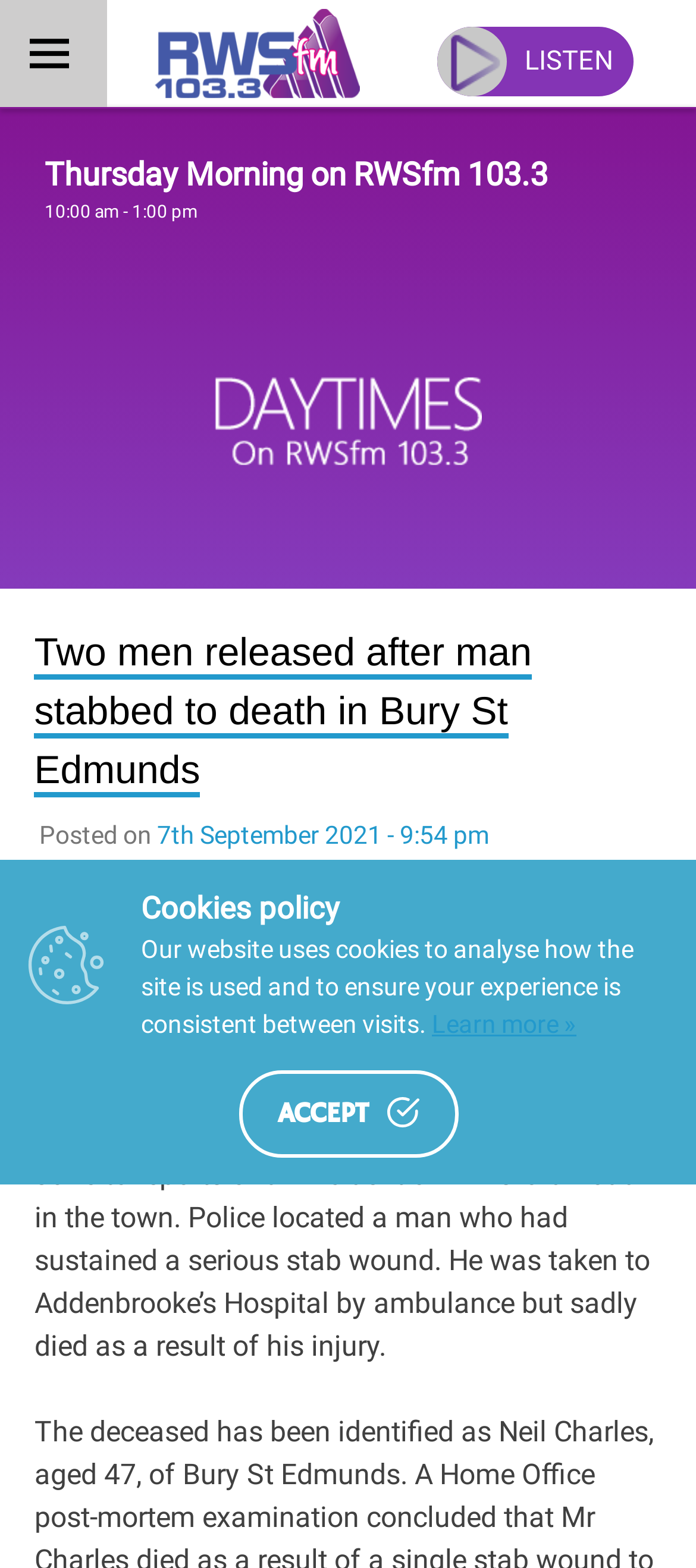Bounding box coordinates are specified in the format (top-left x, top-left y, bottom-right x, bottom-right y). All values are floating point numbers bounded between 0 and 1. Please provide the bounding box coordinate of the region this sentence describes: Accept

[0.342, 0.683, 0.658, 0.738]